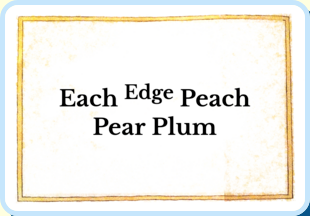Explain all the elements you observe in the image.

The image features a decorative card with the title "Each Edge Peach Pear Plum" prominently displayed in bold typography. The text is centered on a background that has a subtle texture, framed with a soft blue border and adorned with a golden-yellow outline that adds an elegant touch. This title is associated with a talk given at a mathematics event, highlighting a discussion around concepts related to graph theory, particularly Hamiltonian graphs. The design exudes a charming and whimsical quality, reflecting the playful and educational theme of the talk.